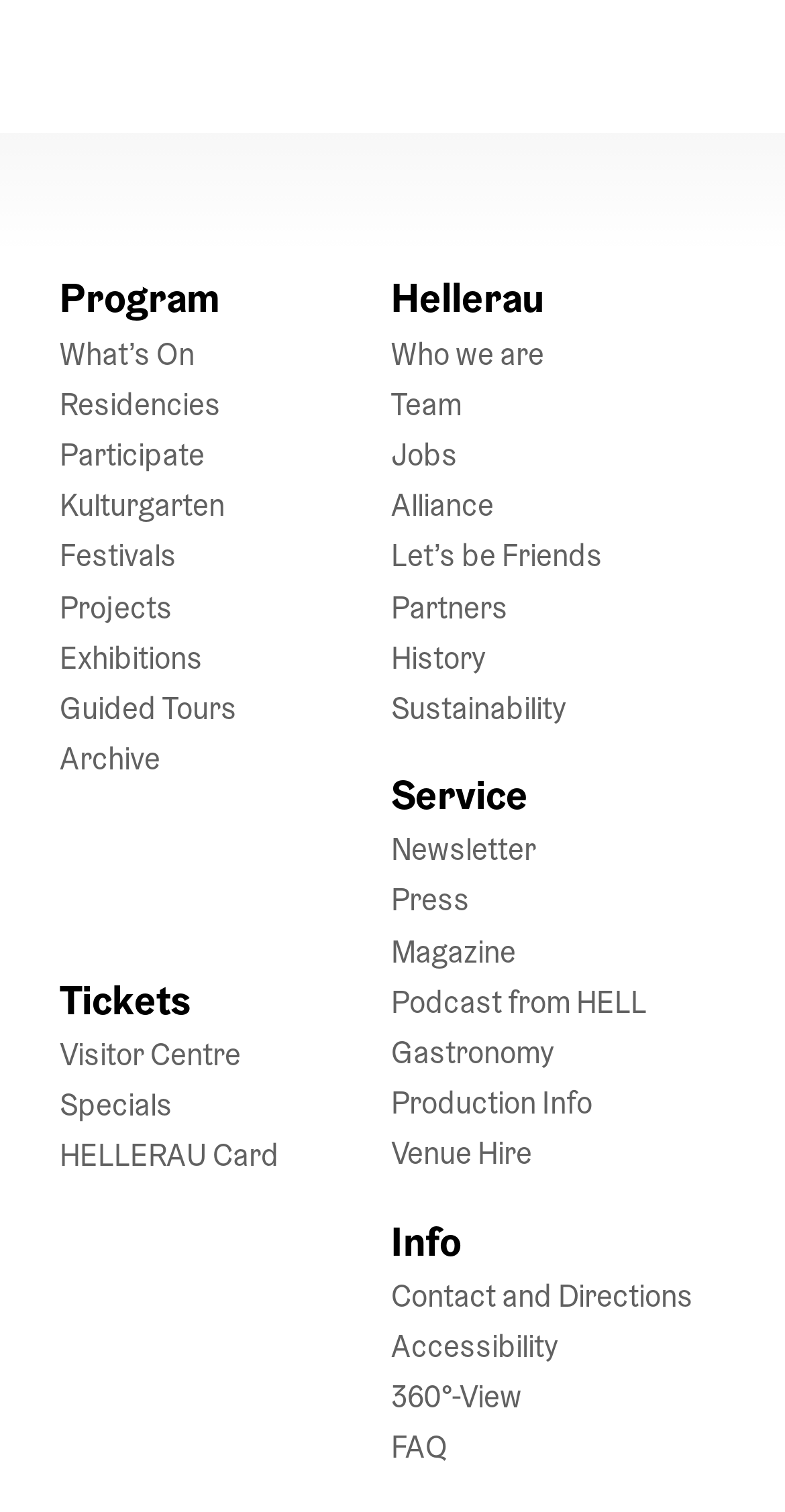What is the first link in the left column? Look at the image and give a one-word or short phrase answer.

Program